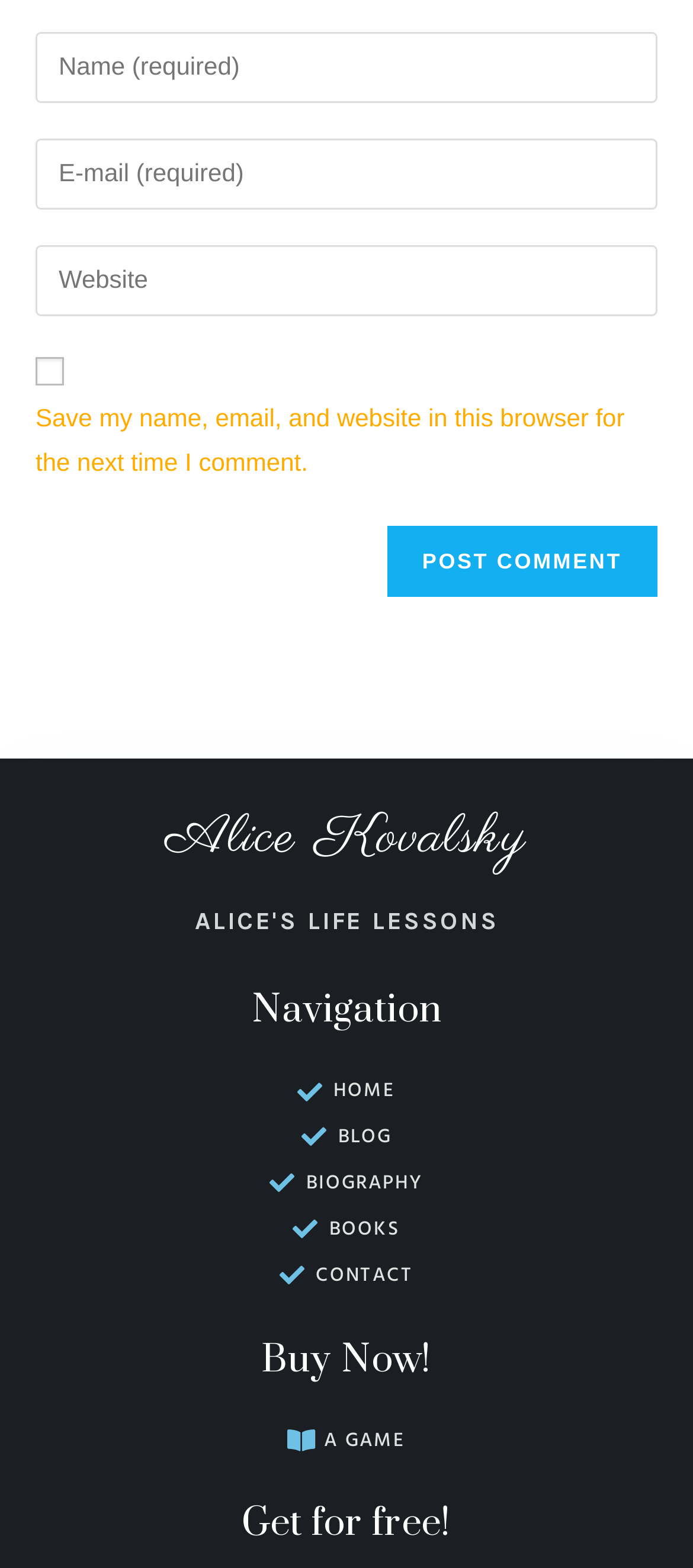What is the purpose of the three text boxes?
Look at the image and respond with a single word or a short phrase.

To enter name, email, and website URL